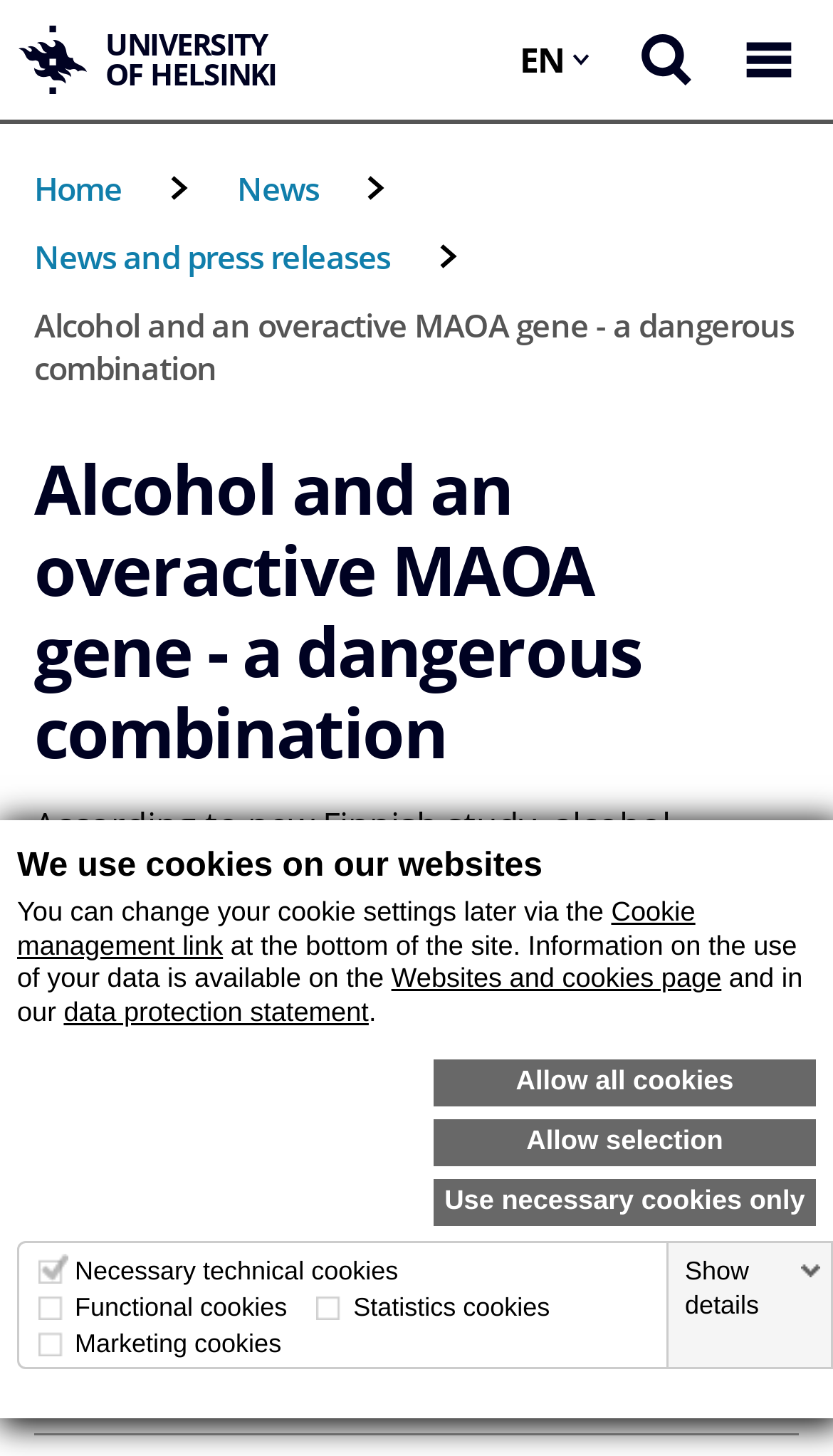Identify the bounding box for the given UI element using the description provided. Coordinates should be in the format (top-left x, top-left y, bottom-right x, bottom-right y) and must be between 0 and 1. Here is the description: News and press releases

[0.041, 0.161, 0.468, 0.191]